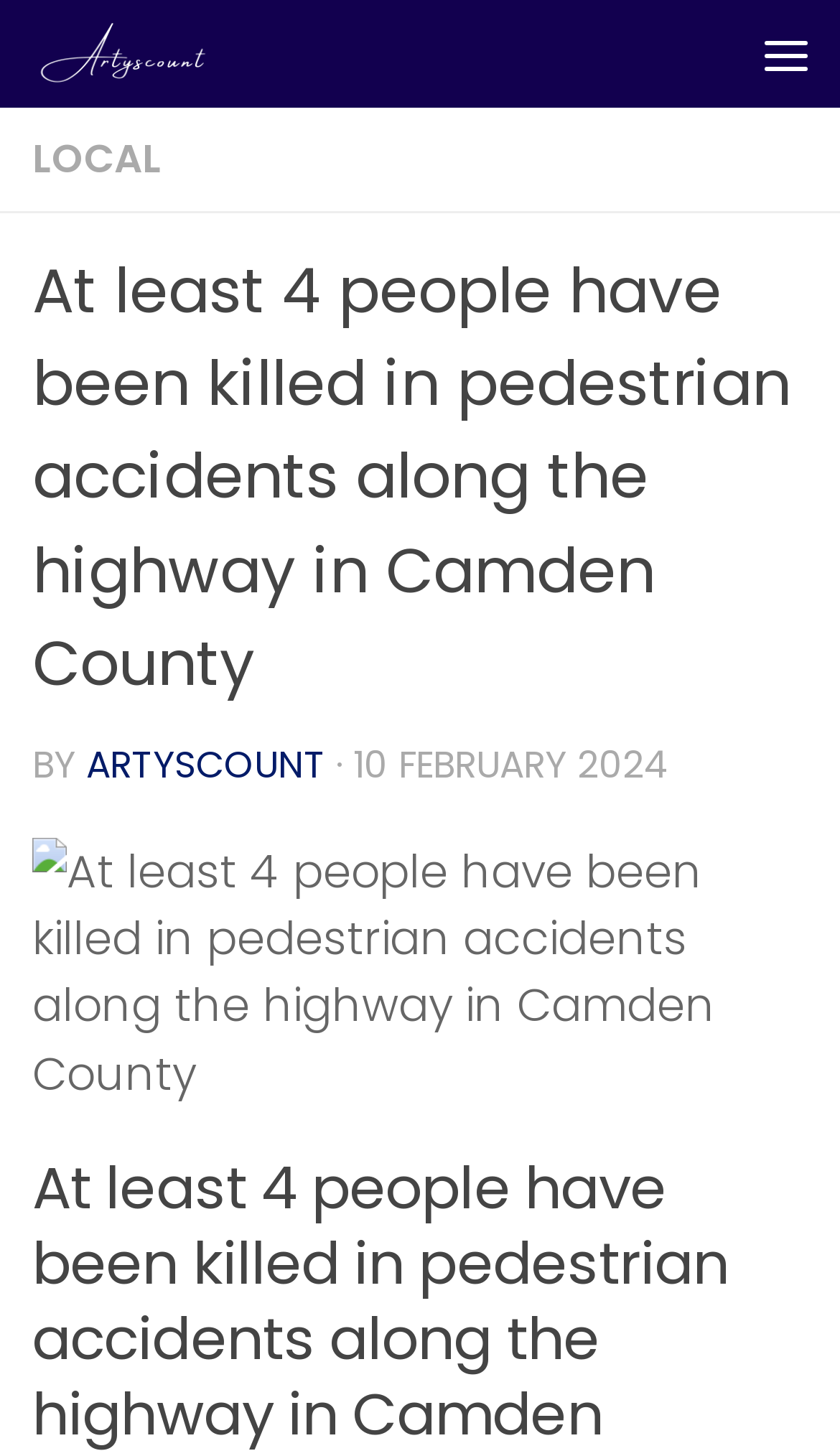Please determine the heading text of this webpage.

At least 4 people have been killed in pedestrian accidents along the highway in Camden County